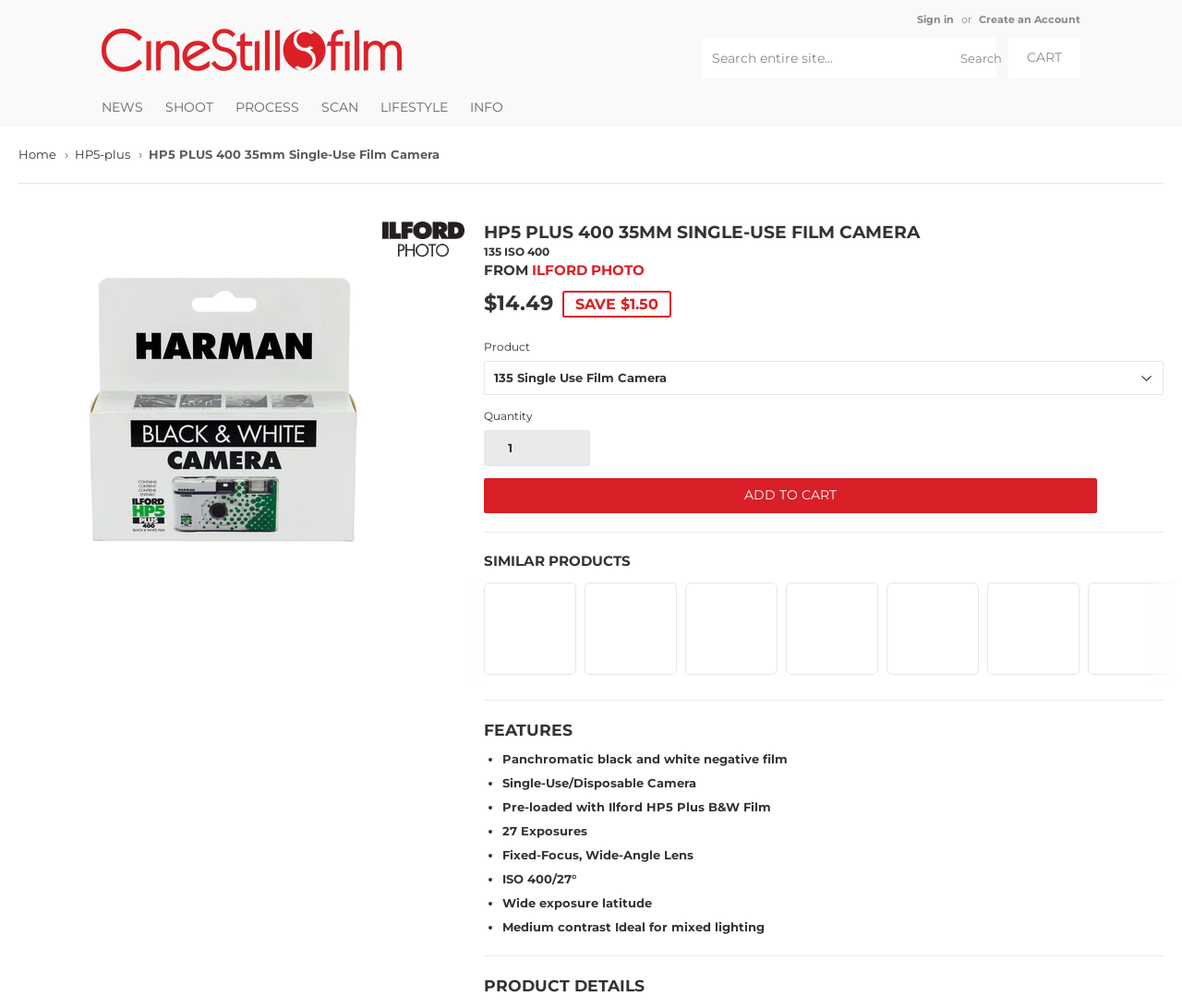How many exposures does the HP5 PLUS 400 35mm Single-Use Film Camera have?
Please analyze the image and answer the question with as much detail as possible.

The number of exposures of the HP5 PLUS 400 35mm Single-Use Film Camera can be found in the features section, where it is listed as '27 Exposures'.